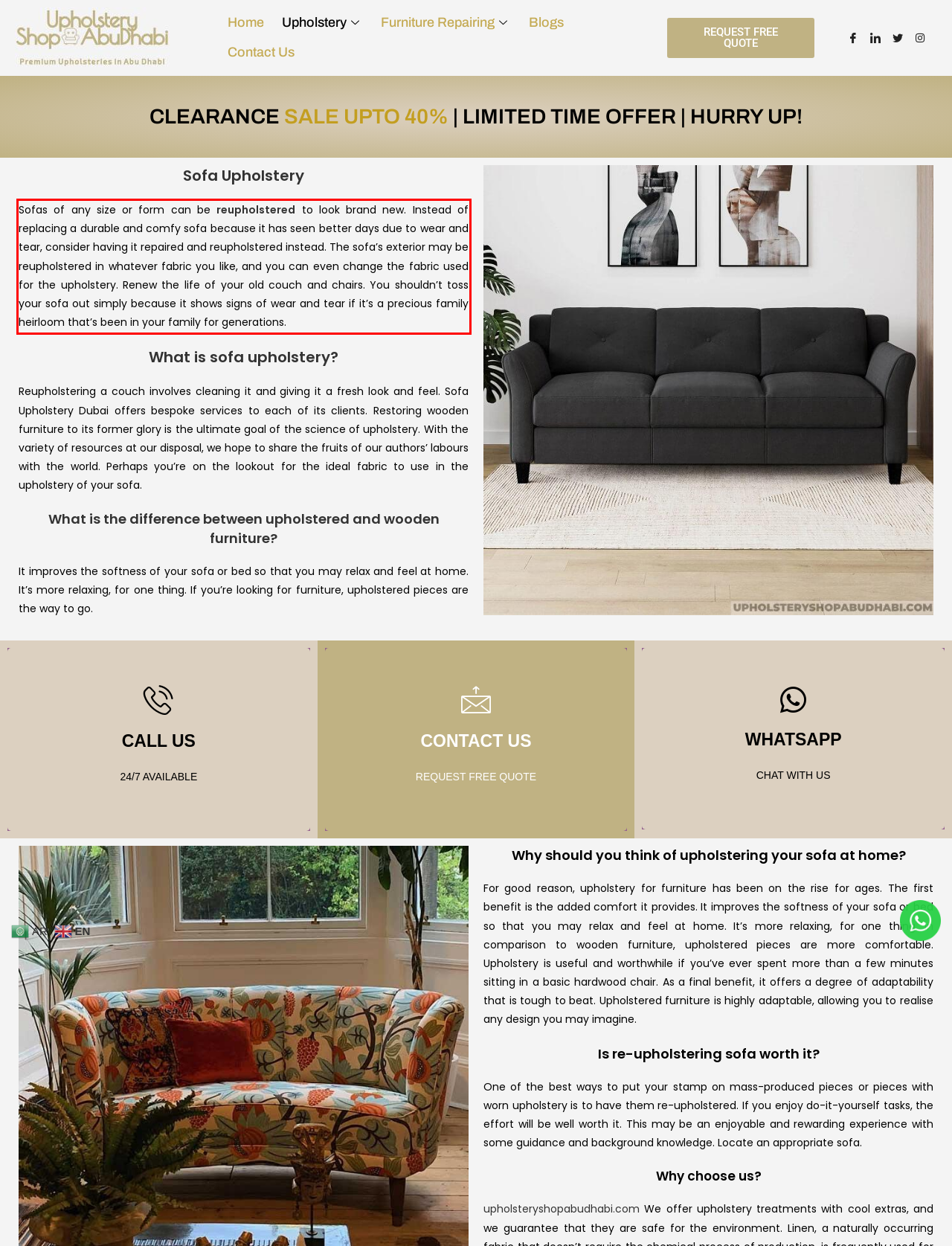You are provided with a screenshot of a webpage that includes a UI element enclosed in a red rectangle. Extract the text content inside this red rectangle.

Sofas of any size or form can be reupholstered to look brand new. Instead of replacing a durable and comfy sofa because it has seen better days due to wear and tear, consider having it repaired and reupholstered instead. The sofa’s exterior may be reupholstered in whatever fabric you like, and you can even change the fabric used for the upholstery. Renew the life of your old couch and chairs. You shouldn’t toss your sofa out simply because it shows signs of wear and tear if it’s a precious family heirloom that’s been in your family for generations.